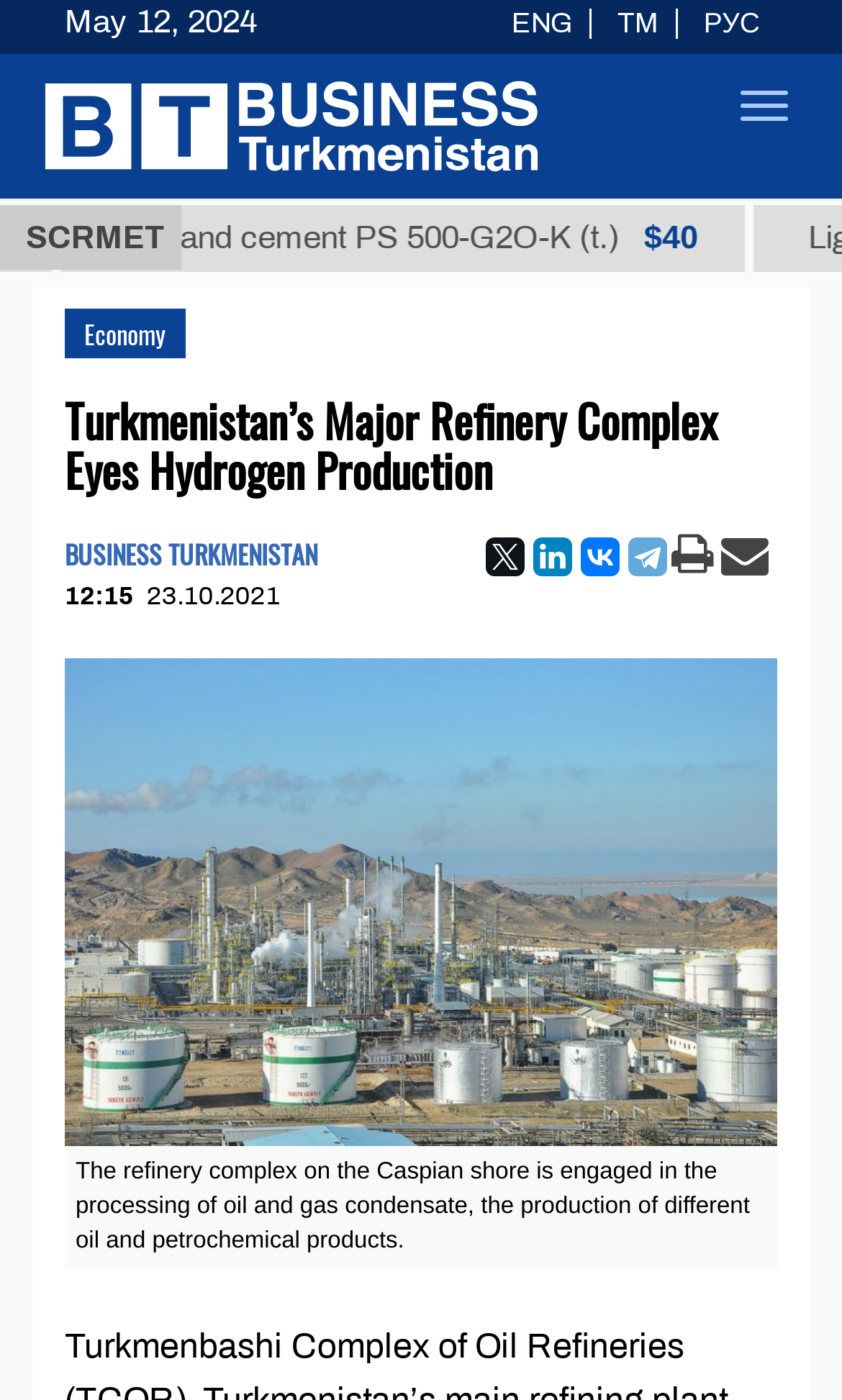Please answer the following question using a single word or phrase: How many social media links are there?

5